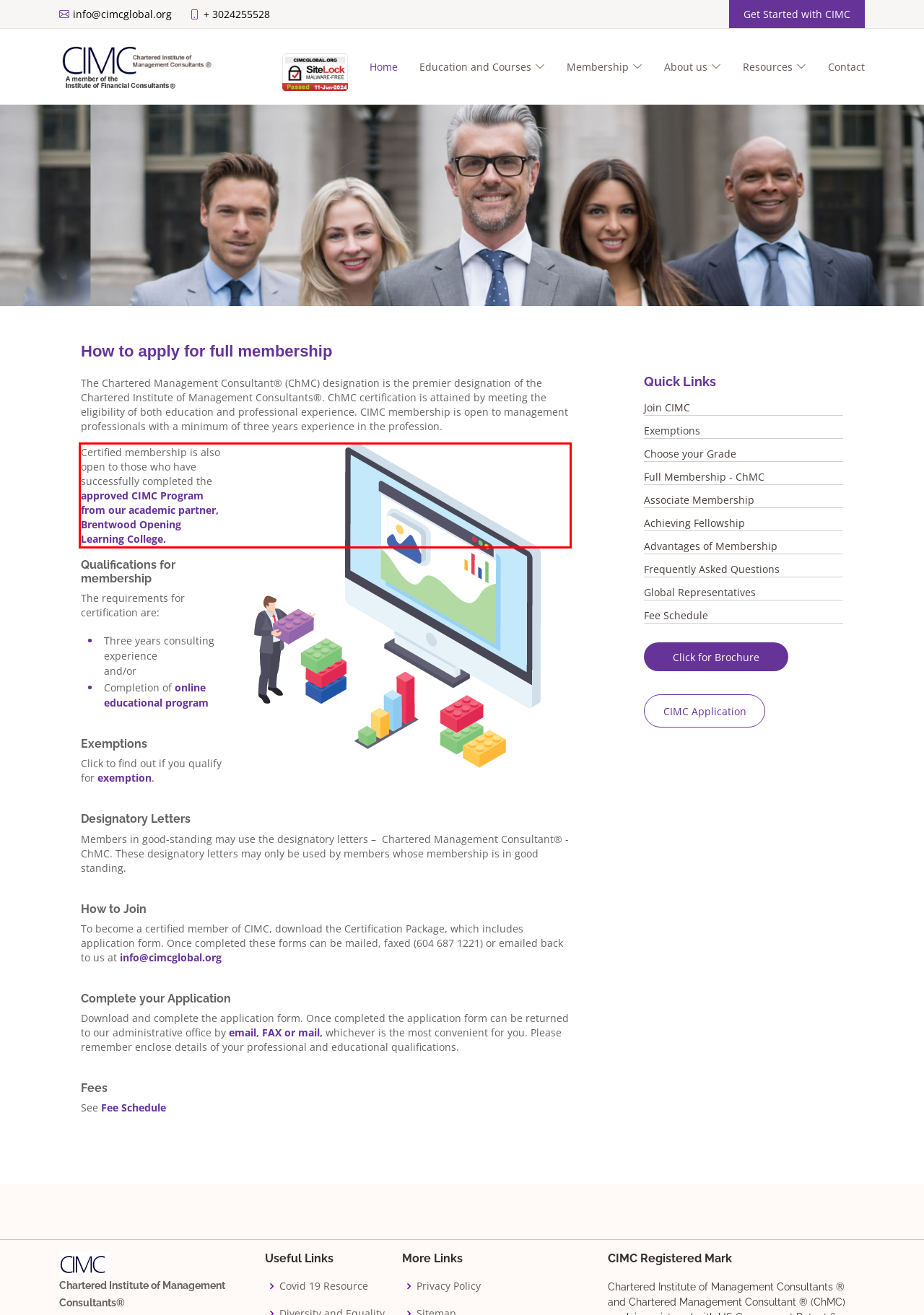The screenshot provided shows a webpage with a red bounding box. Apply OCR to the text within this red bounding box and provide the extracted content.

Certified membership is also open to those who have successfully completed the approved CIMC Program from our academic partner, Brentwood Opening Learning College.